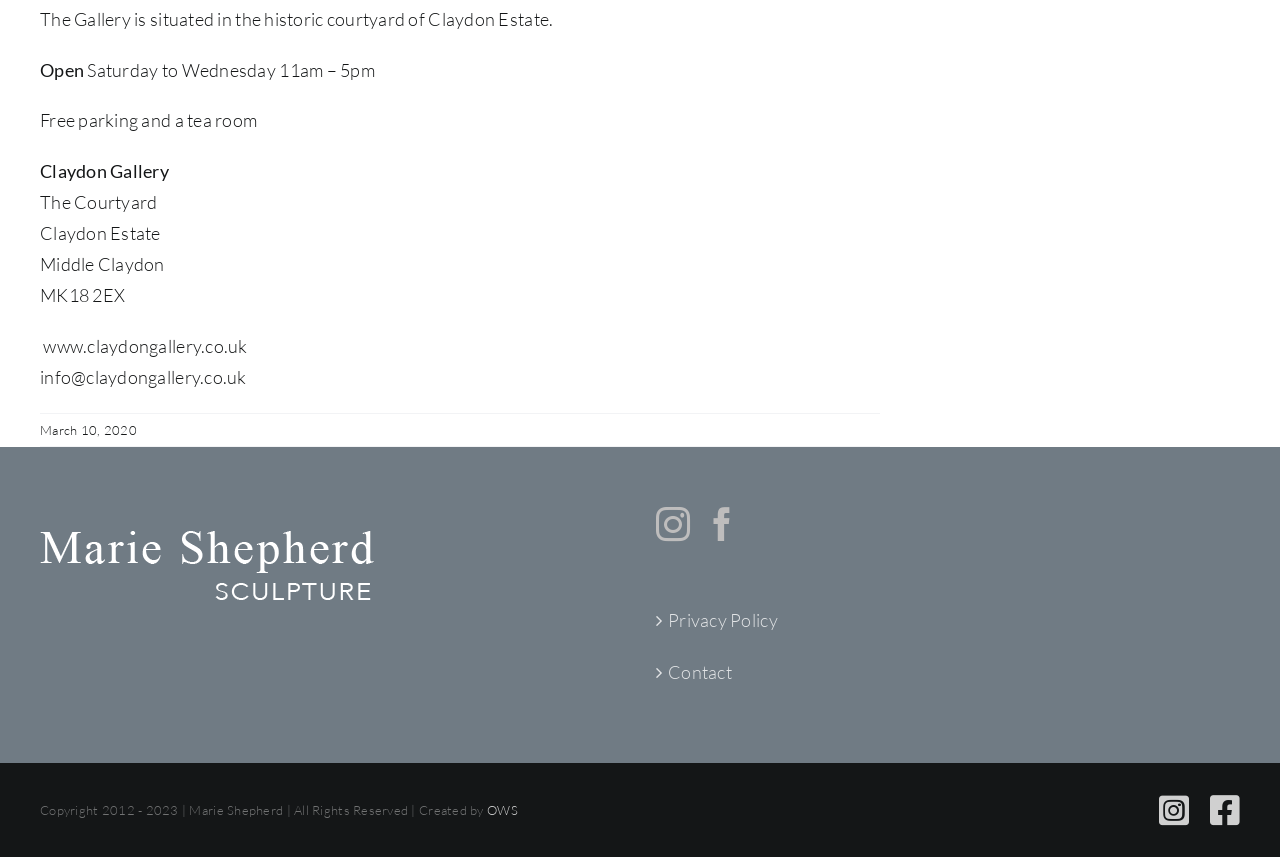Provide the bounding box coordinates of the HTML element this sentence describes: "Contact". The bounding box coordinates consist of four float numbers between 0 and 1, i.e., [left, top, right, bottom].

[0.522, 0.767, 0.961, 0.803]